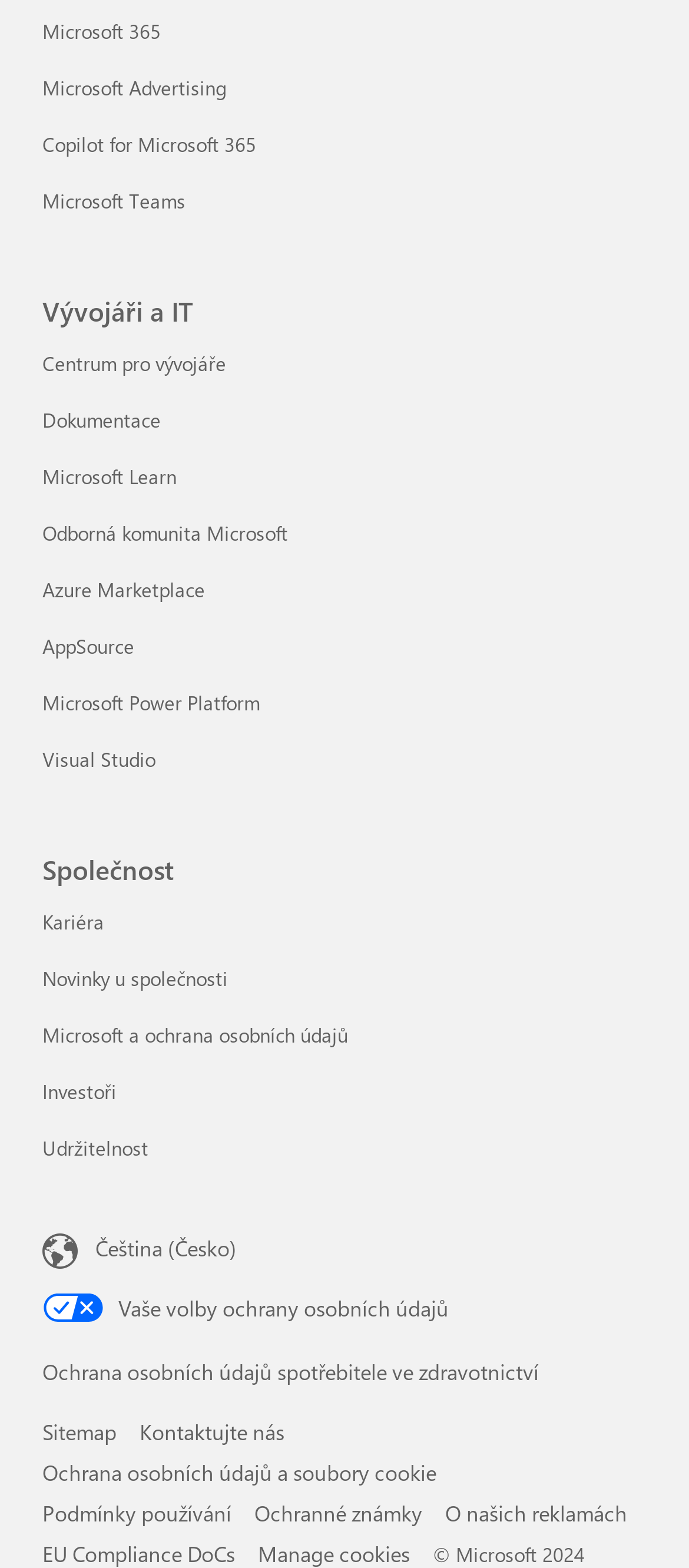Determine the bounding box coordinates of the region that needs to be clicked to achieve the task: "Change language settings".

[0.062, 0.784, 0.938, 0.811]